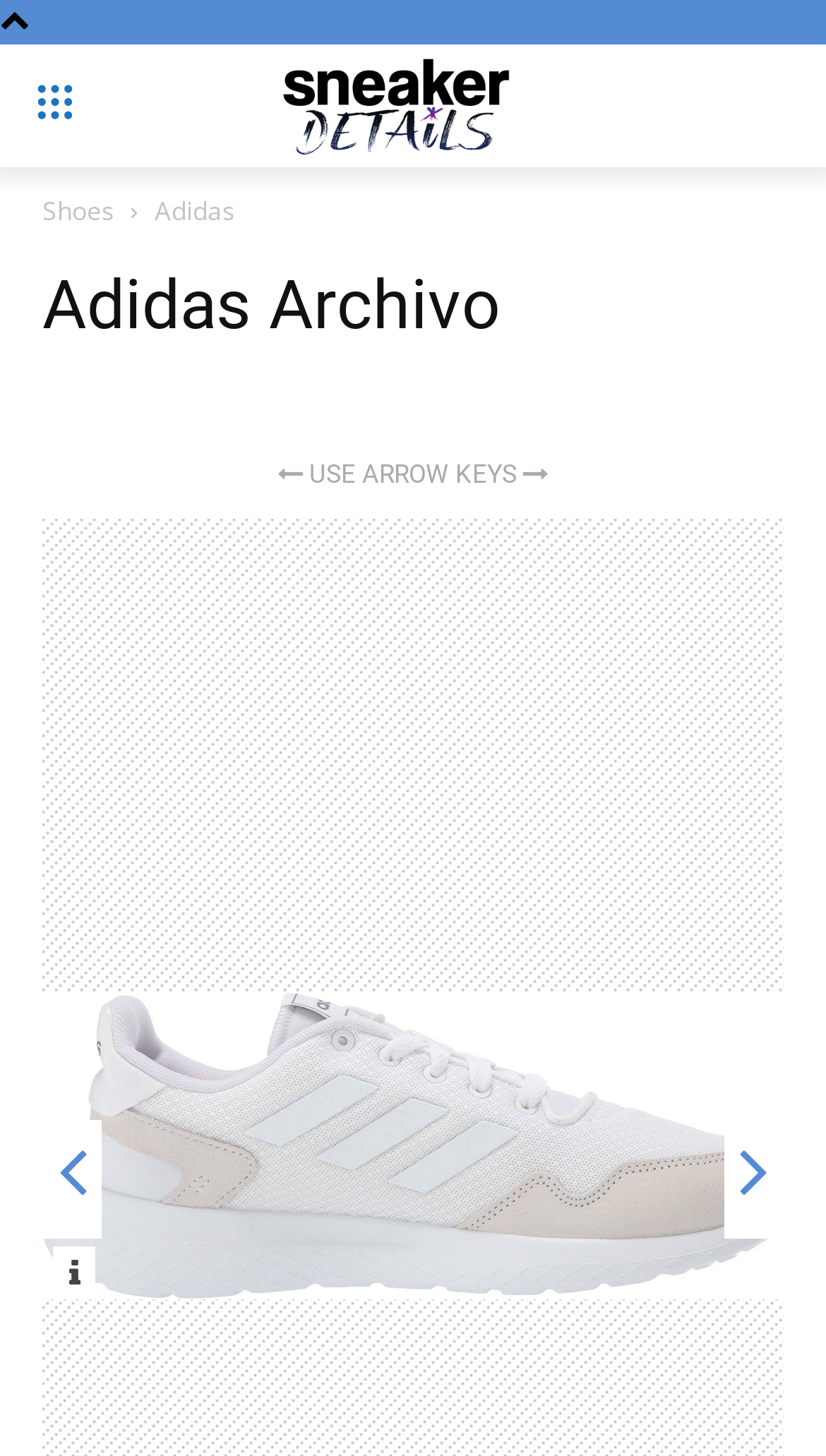Can you find the bounding box coordinates for the UI element given this description: "Shoes"? Provide the coordinates as four float numbers between 0 and 1: [left, top, right, bottom].

[0.051, 0.133, 0.138, 0.157]